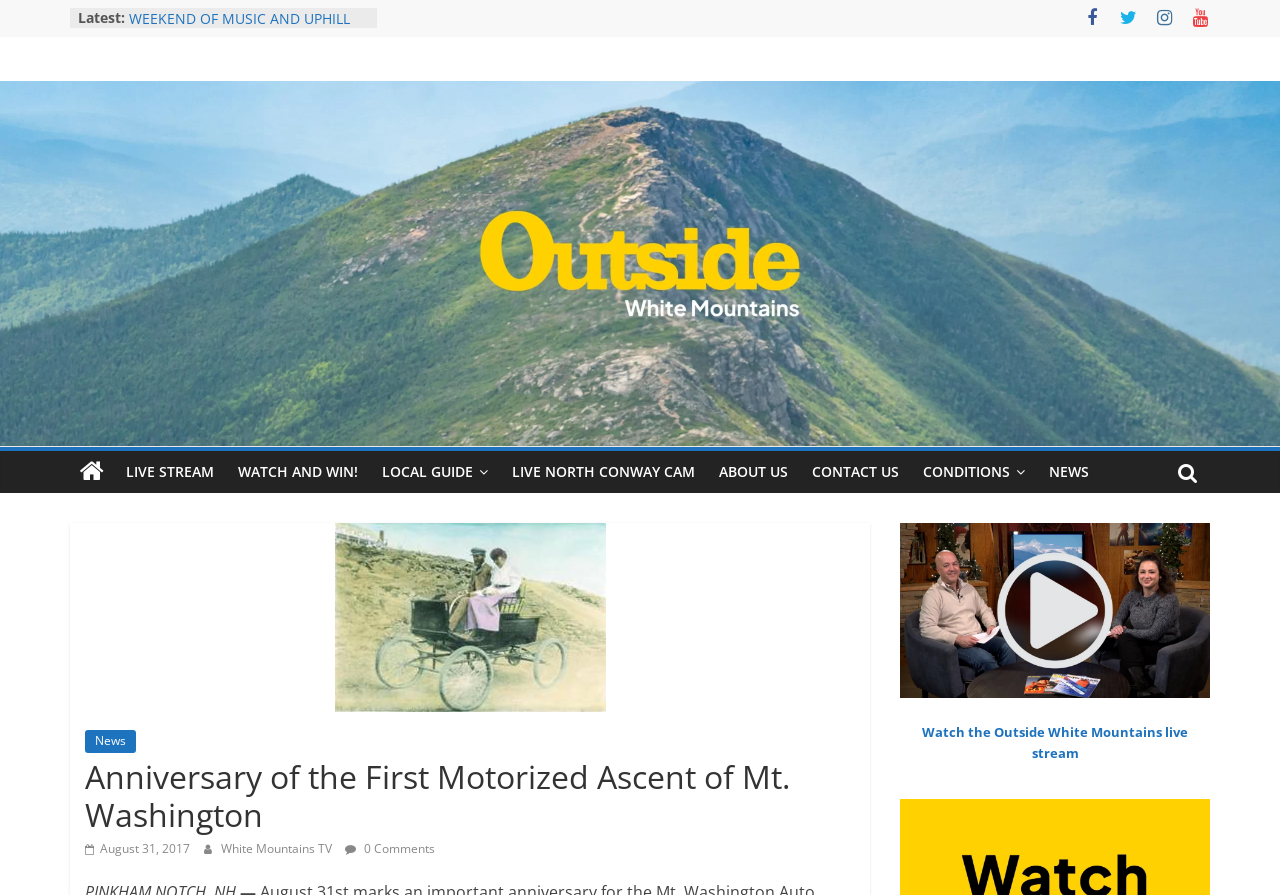Determine the bounding box coordinates for the clickable element to execute this instruction: "Click on the link to read about the anniversary of the first motorized ascent of Mt. Washington". Provide the coordinates as four float numbers between 0 and 1, i.e., [left, top, right, bottom].

[0.066, 0.841, 0.668, 0.933]